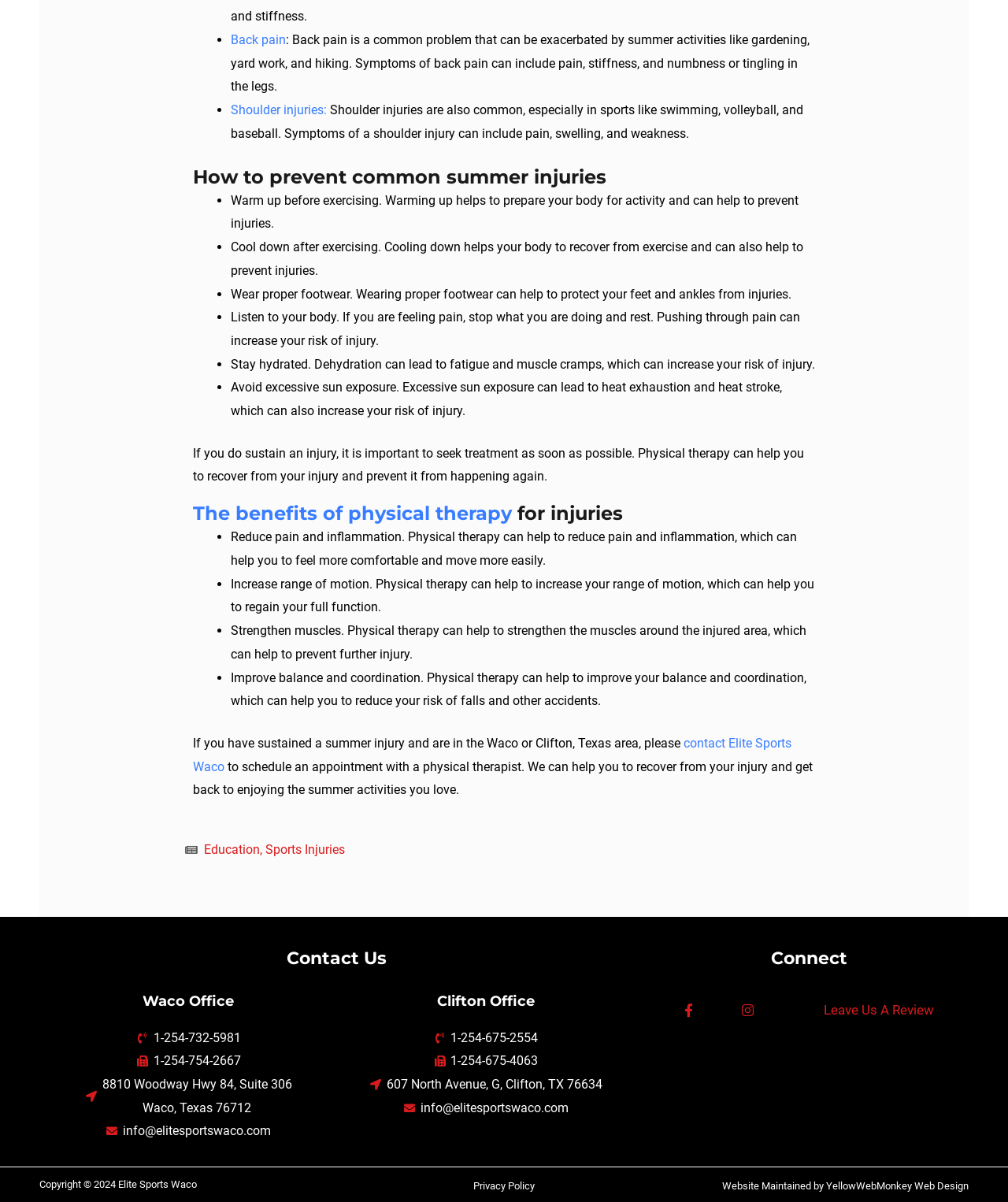Kindly provide the bounding box coordinates of the section you need to click on to fulfill the given instruction: "View 'The benefits of physical therapy for injuries'".

[0.191, 0.417, 0.809, 0.437]